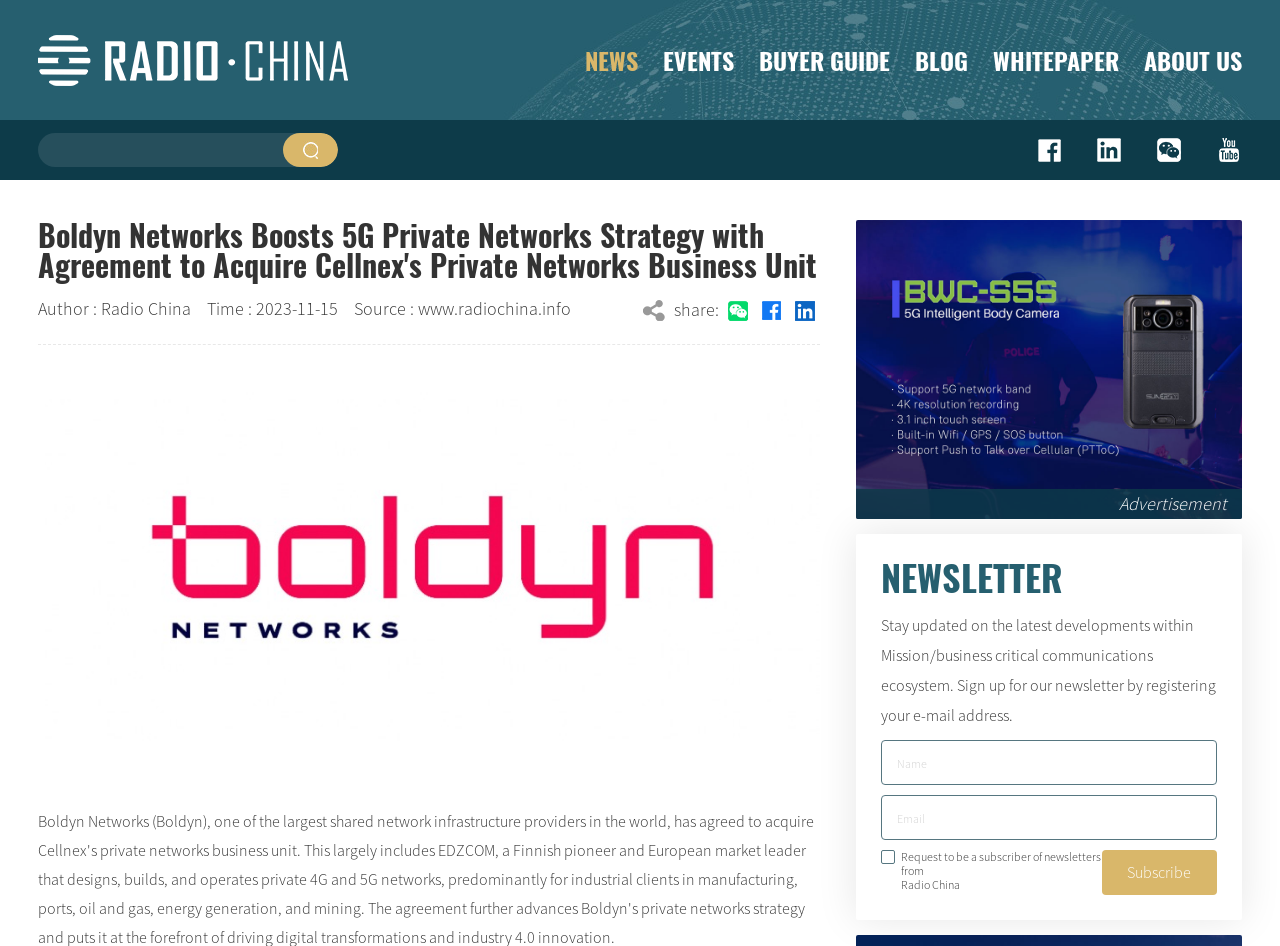What is the purpose of the textbox at the bottom of the page?
Refer to the image and give a detailed answer to the query.

The textbox at the bottom of the page is part of a form that allows users to subscribe to a newsletter. This can be inferred from the surrounding text 'Stay updated on the latest developments within Mission/business critical communications ecosystem. Sign up for our newsletter by registering your e-mail address.'